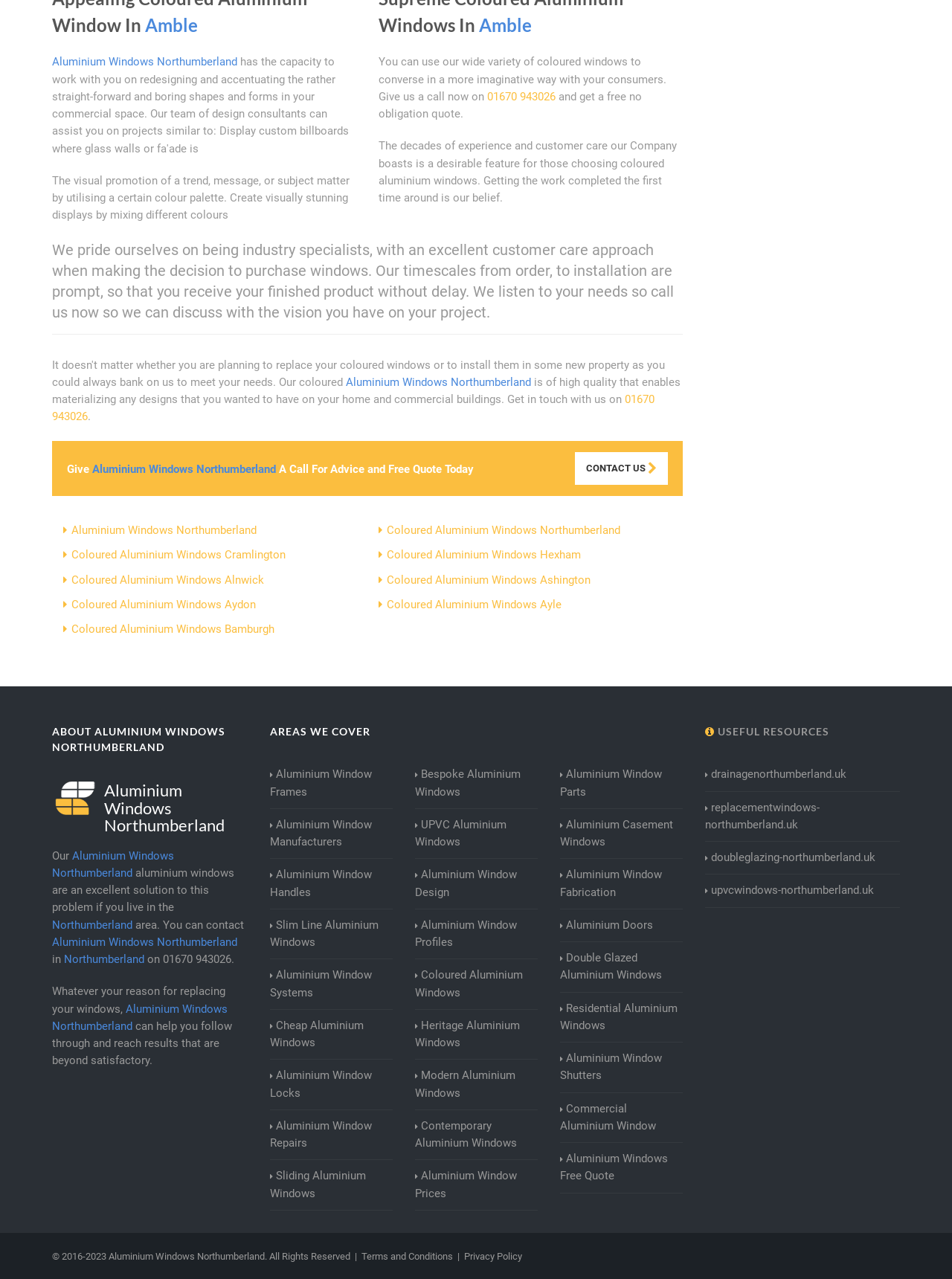Pinpoint the bounding box coordinates of the element you need to click to execute the following instruction: "Get a free no obligation quote". The bounding box should be represented by four float numbers between 0 and 1, in the format [left, top, right, bottom].

[0.397, 0.07, 0.674, 0.094]